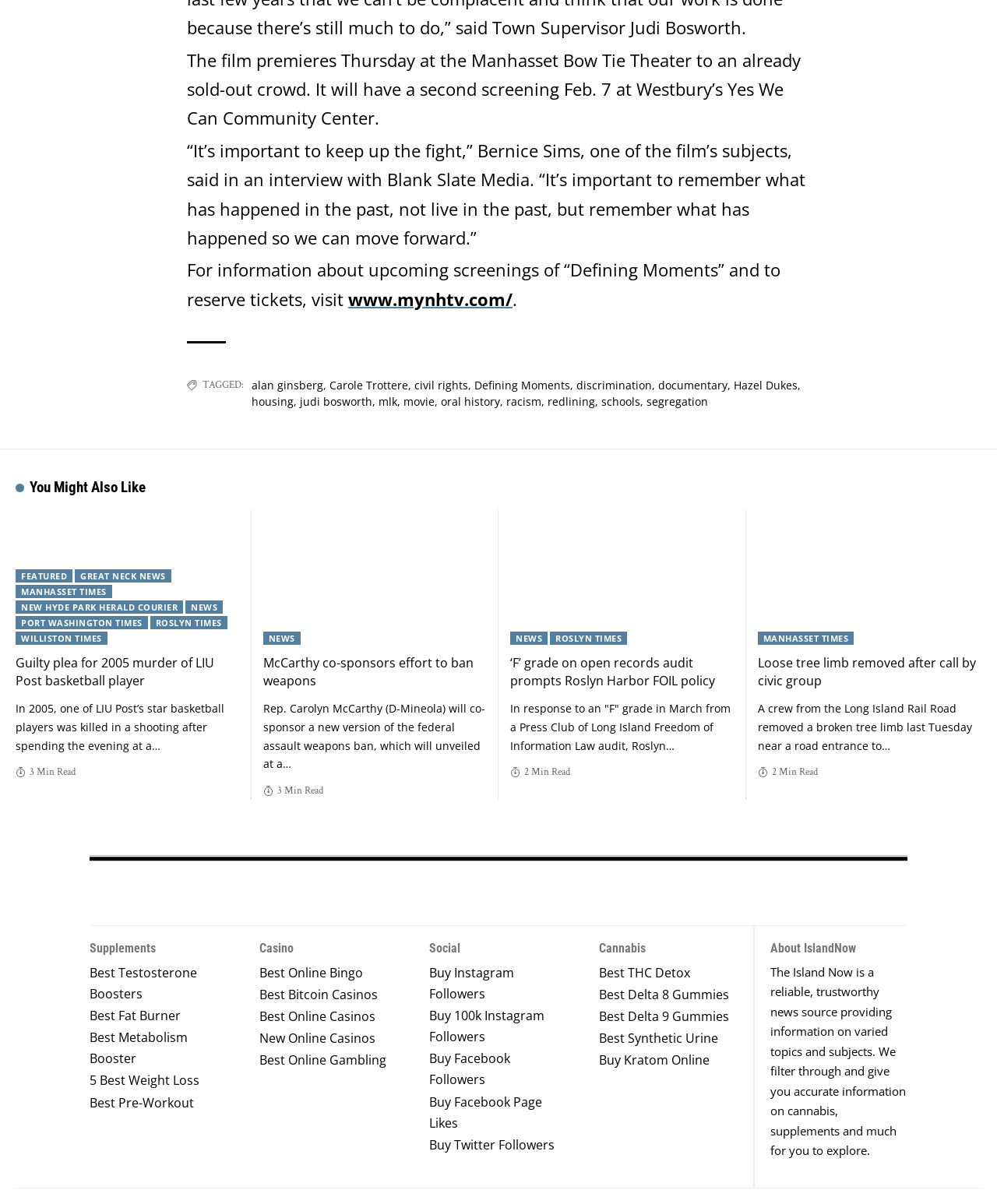What is the name of the website where one can find information about upcoming screenings of the film?
Look at the image and answer the question with a single word or phrase.

www.mynhtv.com